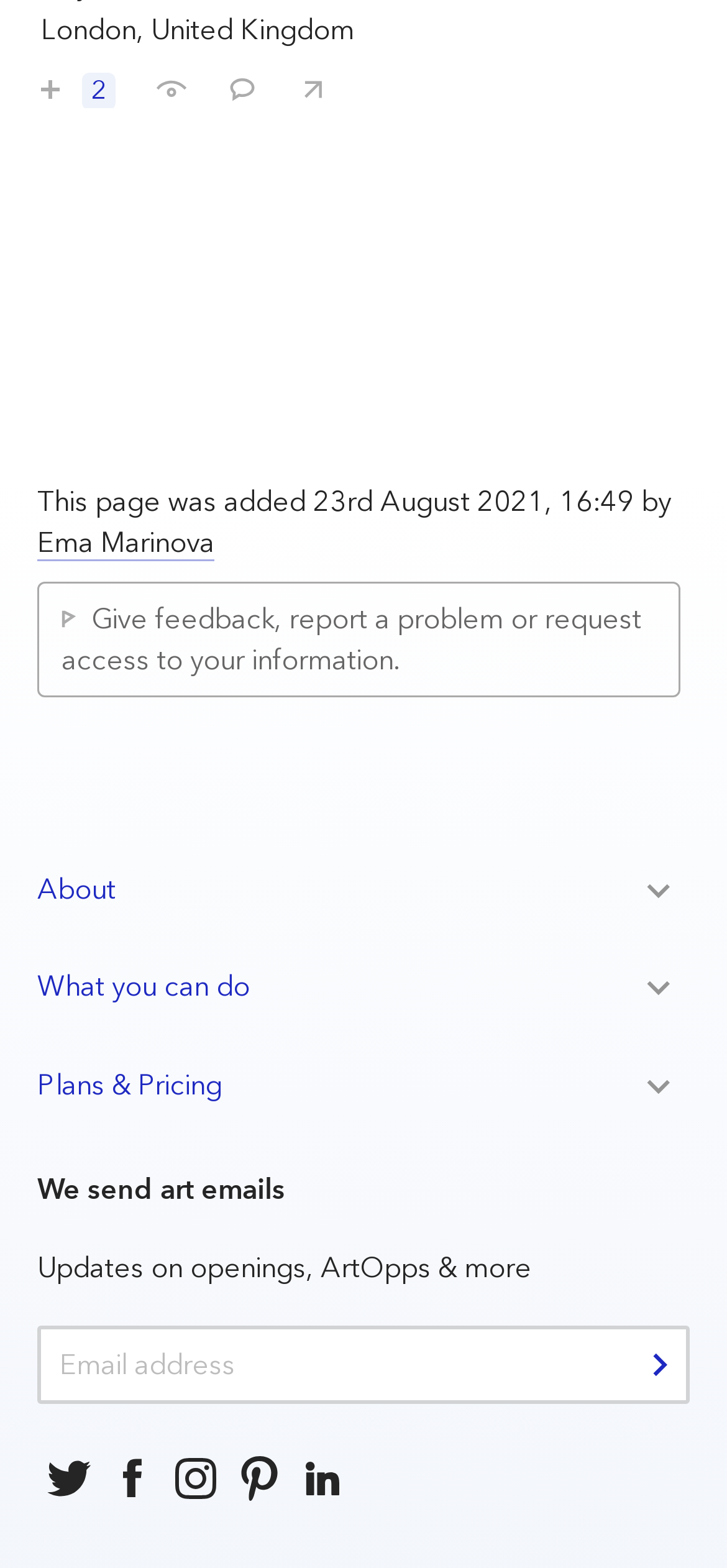What are the three main sections of the webpage?
Answer the question with a single word or phrase by looking at the picture.

About, What you can do, Plans & Pricing